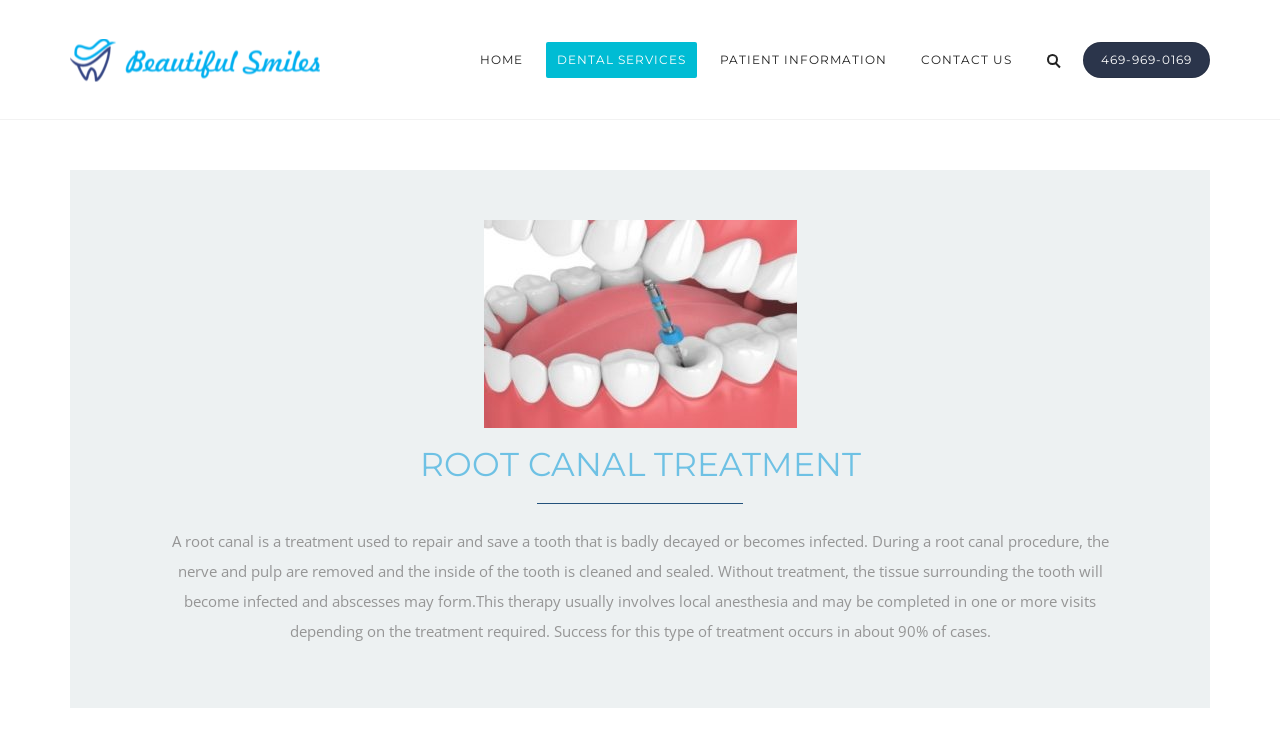Provide the bounding box coordinates of the UI element this sentence describes: "contact us".

[0.711, 0.056, 0.799, 0.104]